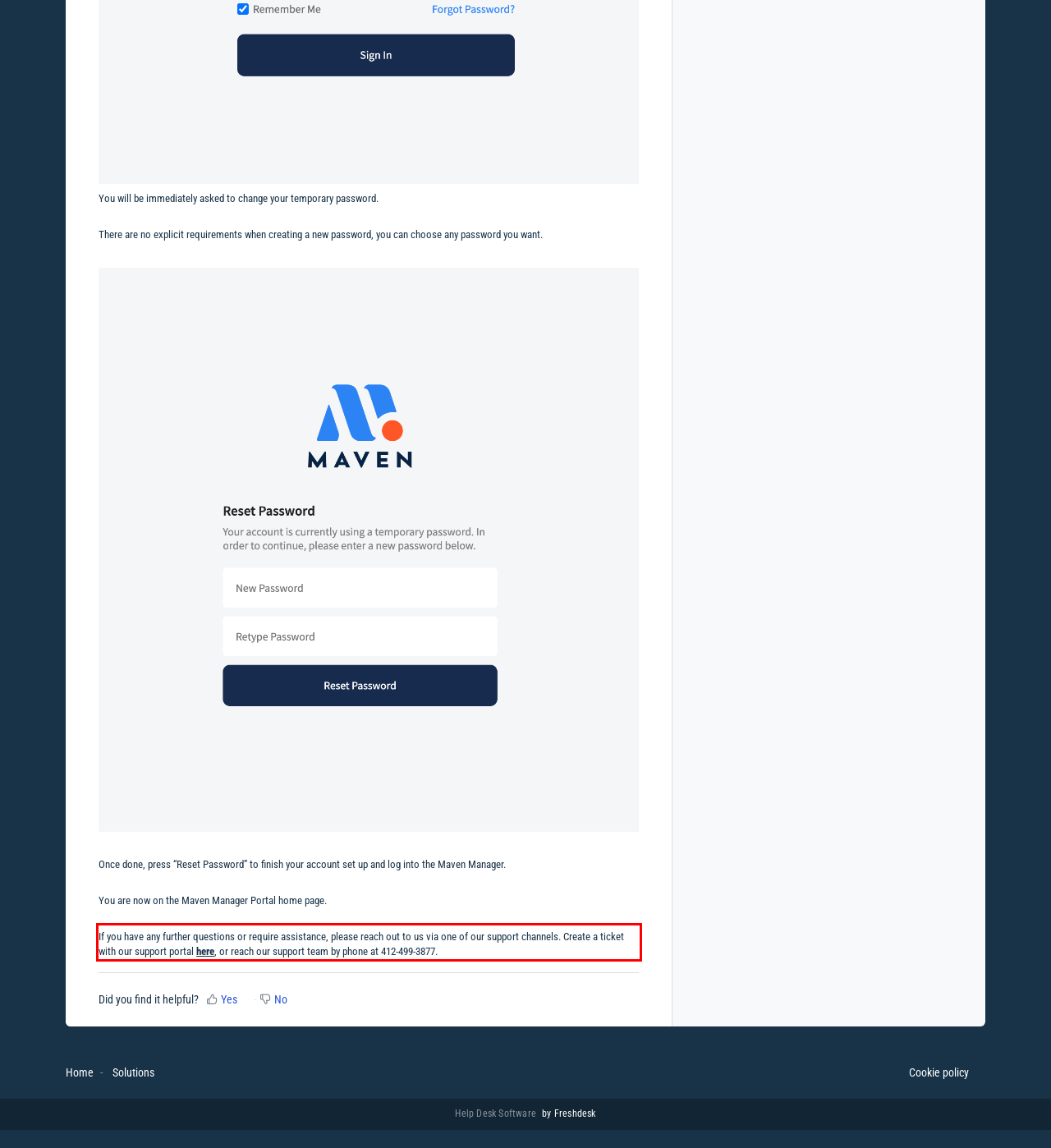Please identify and extract the text content from the UI element encased in a red bounding box on the provided webpage screenshot.

If you have any further questions or require assistance, please reach out to us via one of our support channels. Create a ticket with our support portal here, or reach our support team by phone at 412-499-3877.